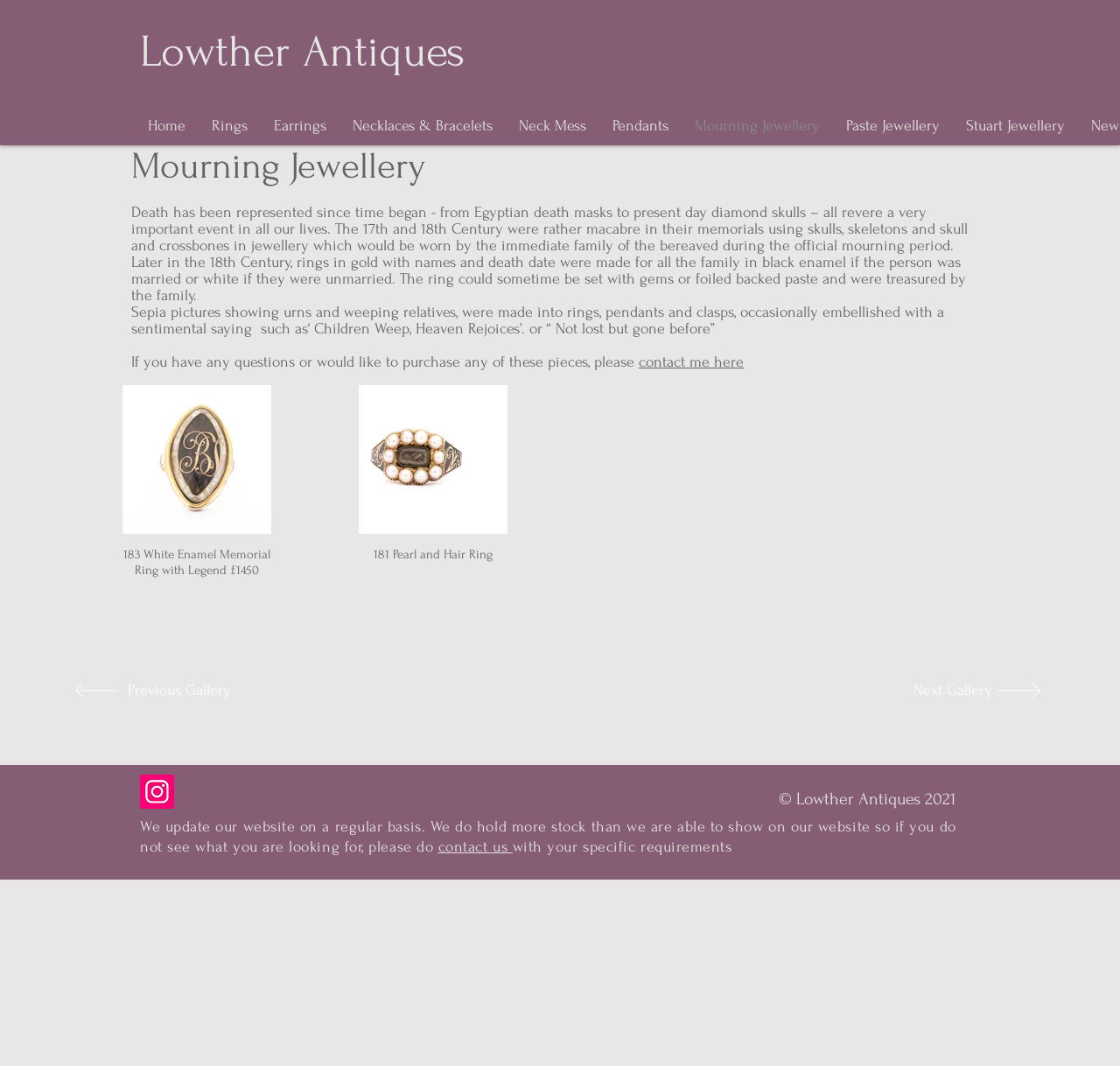Please respond in a single word or phrase: 
How many navigation links are available on the top?

9